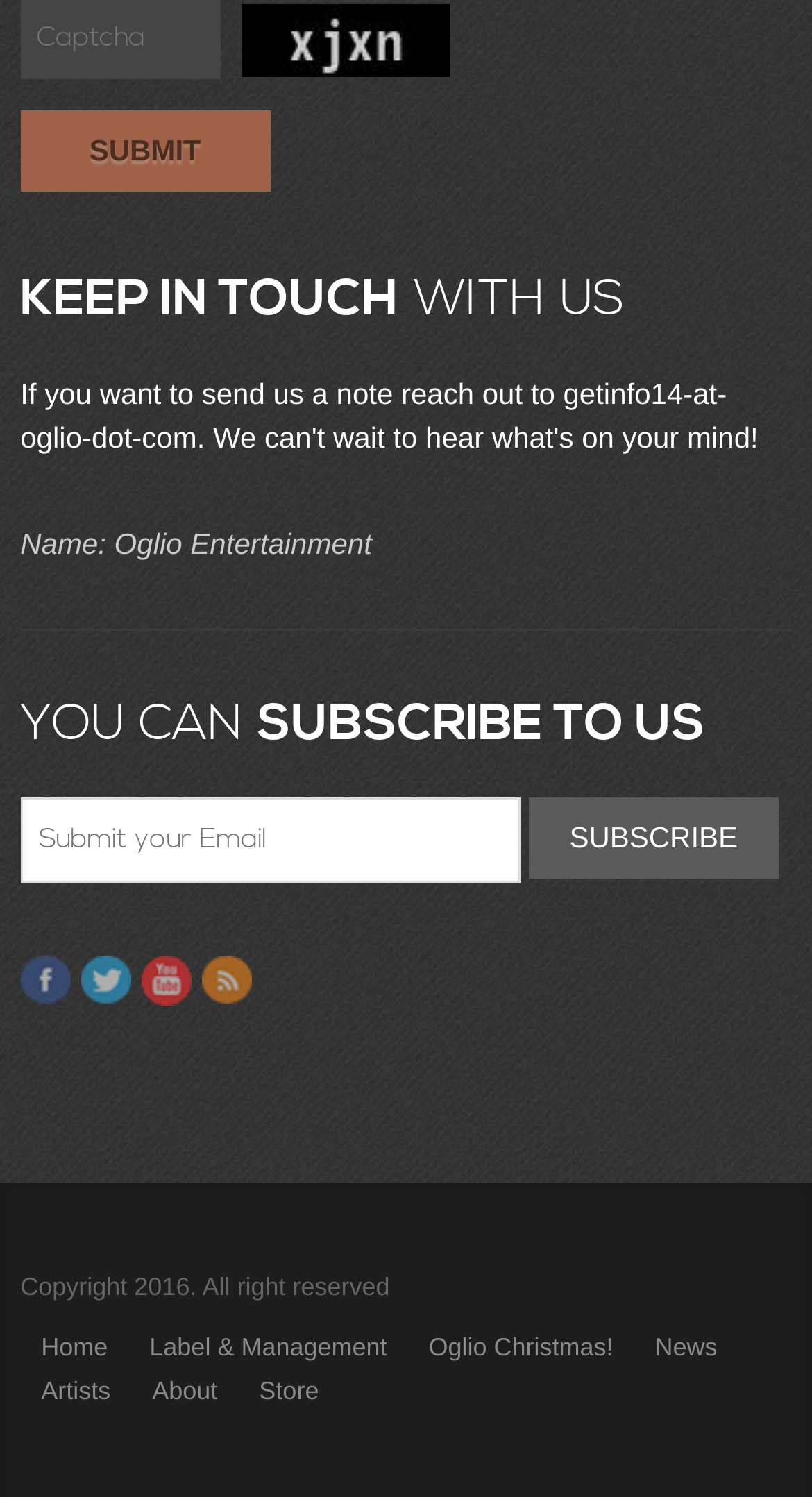What is the name of the entertainment company?
Using the image as a reference, answer the question with a short word or phrase.

Oglio Entertainment